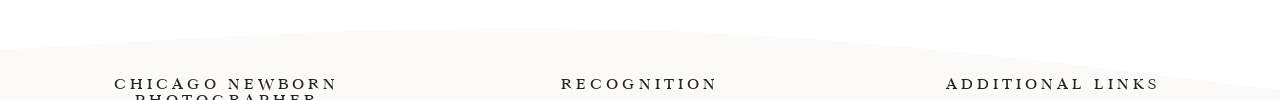Respond to the question below with a single word or phrase:
What is the specialization of the photographer?

Newborn photography